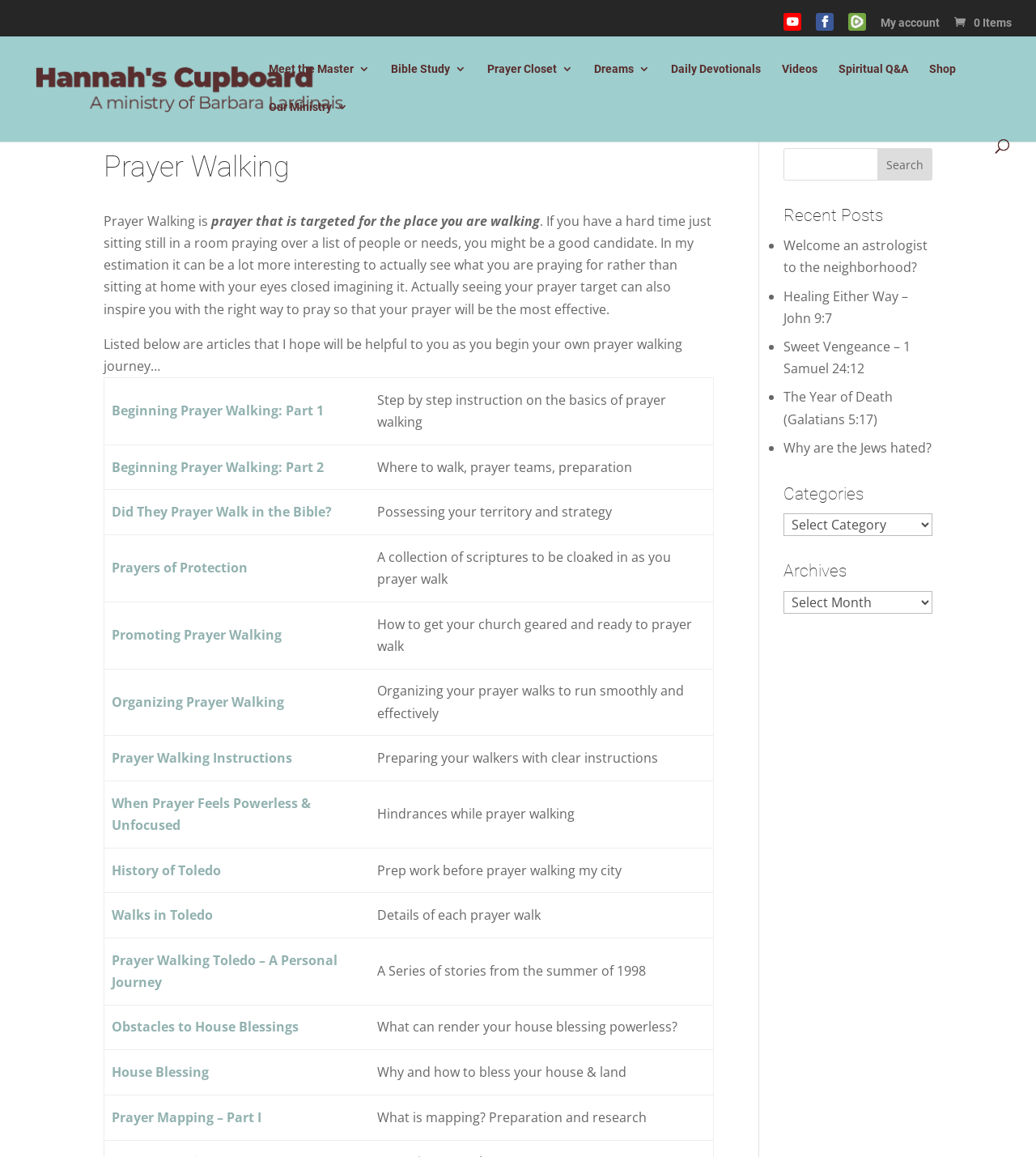How many articles are listed on this webpage?
Please look at the screenshot and answer using one word or phrase.

17